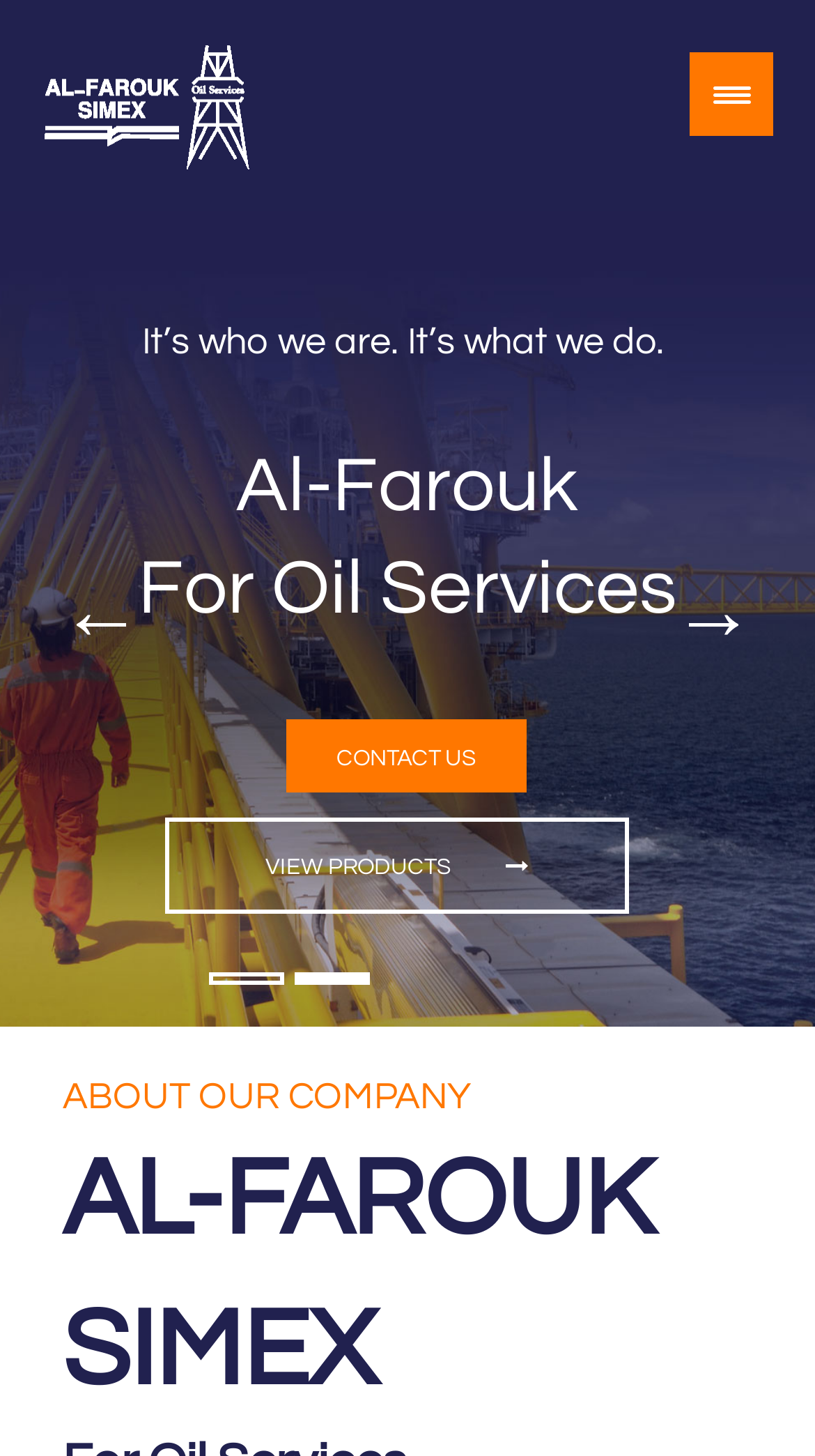Given the description of a UI element: "title="Simex"", identify the bounding box coordinates of the matching element in the webpage screenshot.

[0.05, 0.029, 0.306, 0.116]